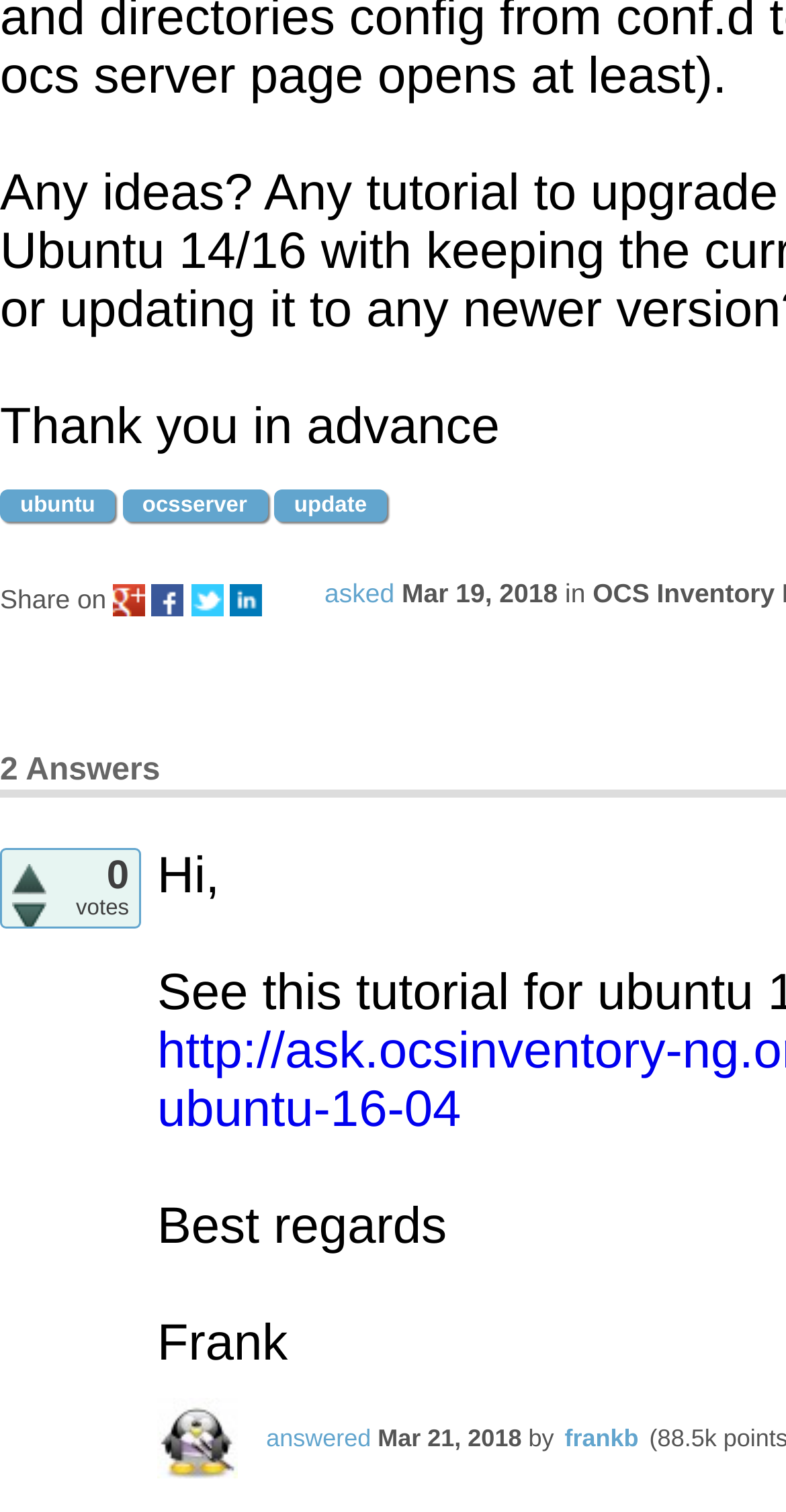Who asked the question?
Answer the question with a single word or phrase derived from the image.

Not mentioned